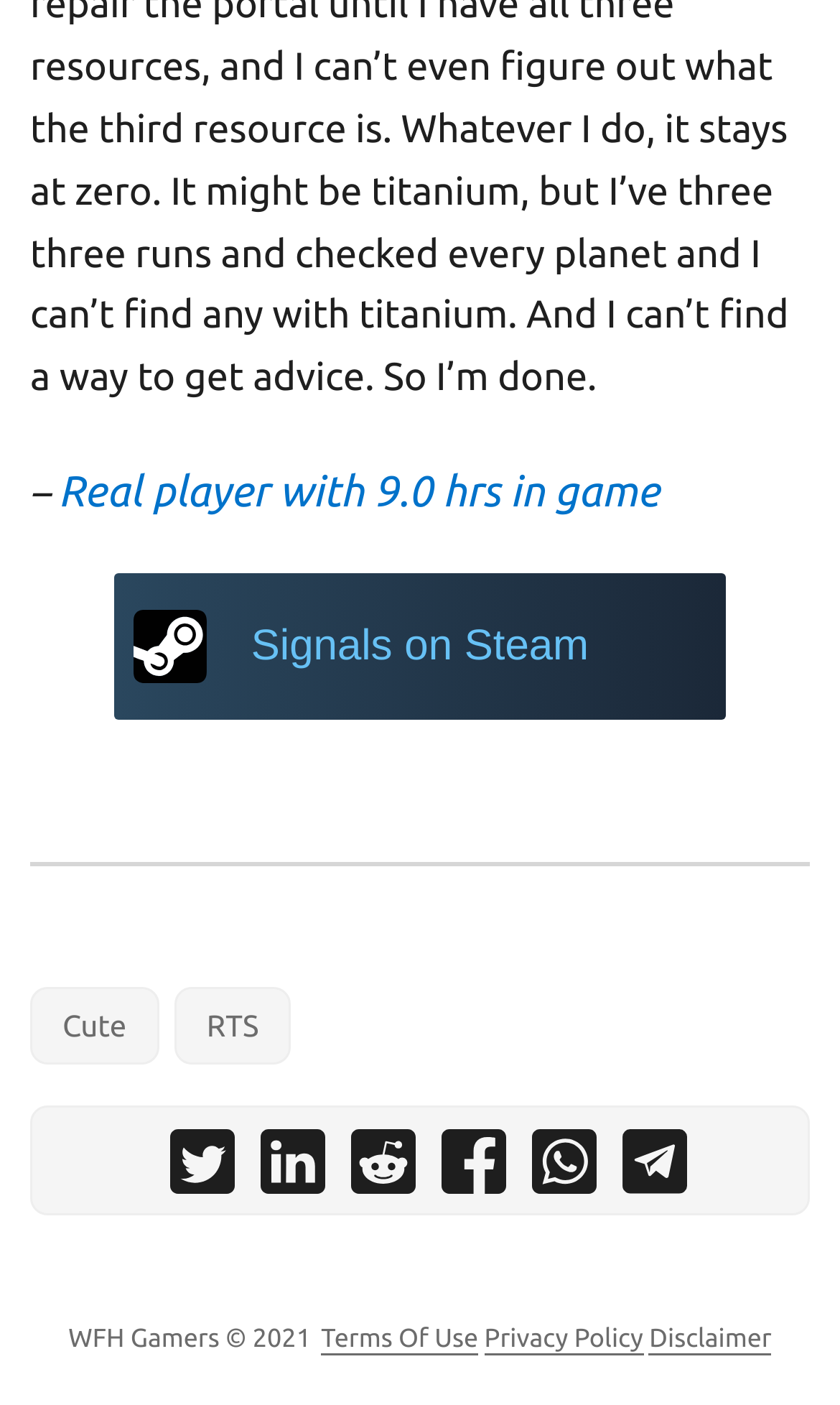Please identify the bounding box coordinates of the element I need to click to follow this instruction: "Click on the link to view Real player with 9.0 hrs in game".

[0.069, 0.331, 0.785, 0.367]